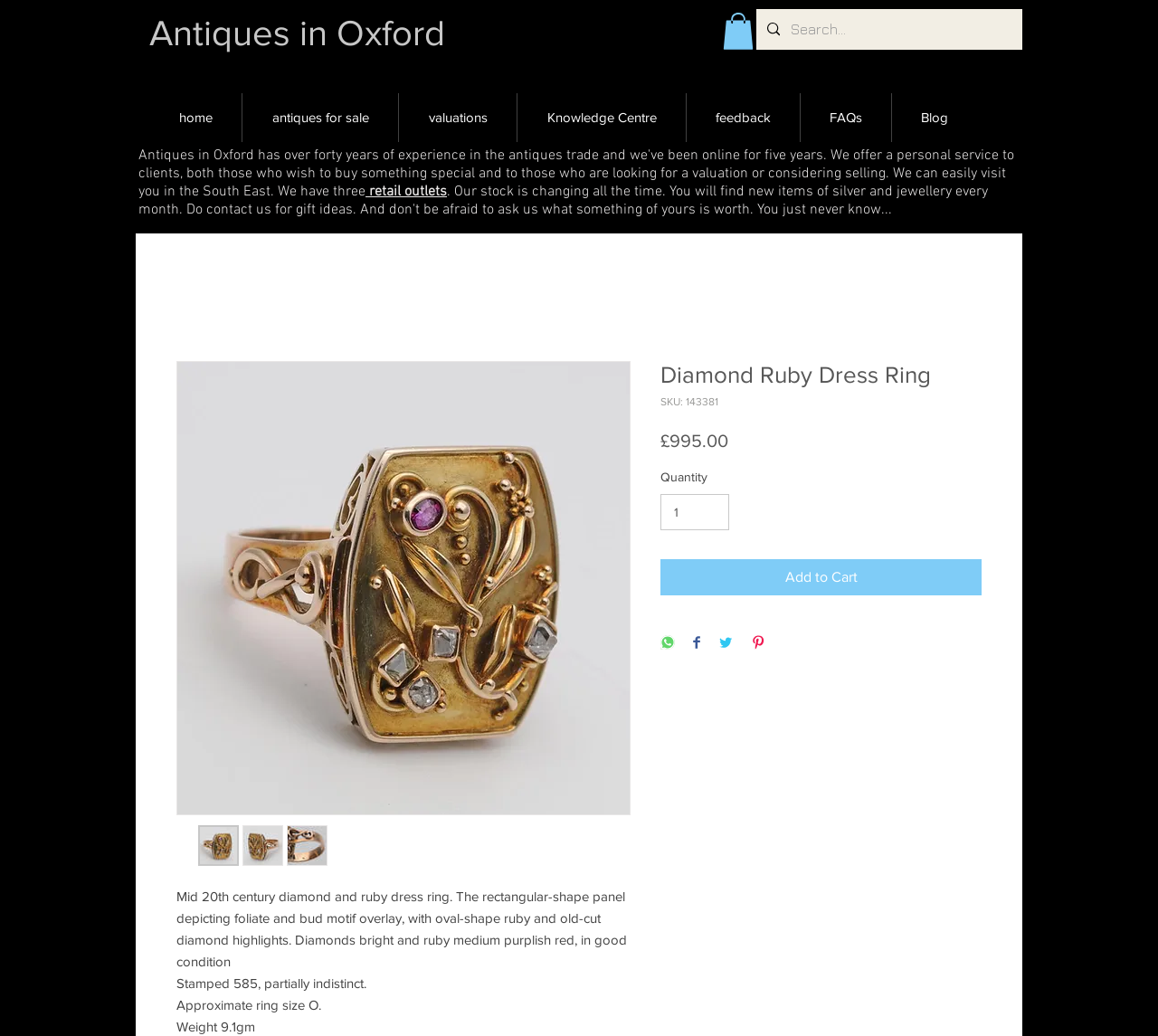Specify the bounding box coordinates of the area to click in order to execute this command: 'Click on Know more about Advertising & Marketing'. The coordinates should consist of four float numbers ranging from 0 to 1, and should be formatted as [left, top, right, bottom].

None